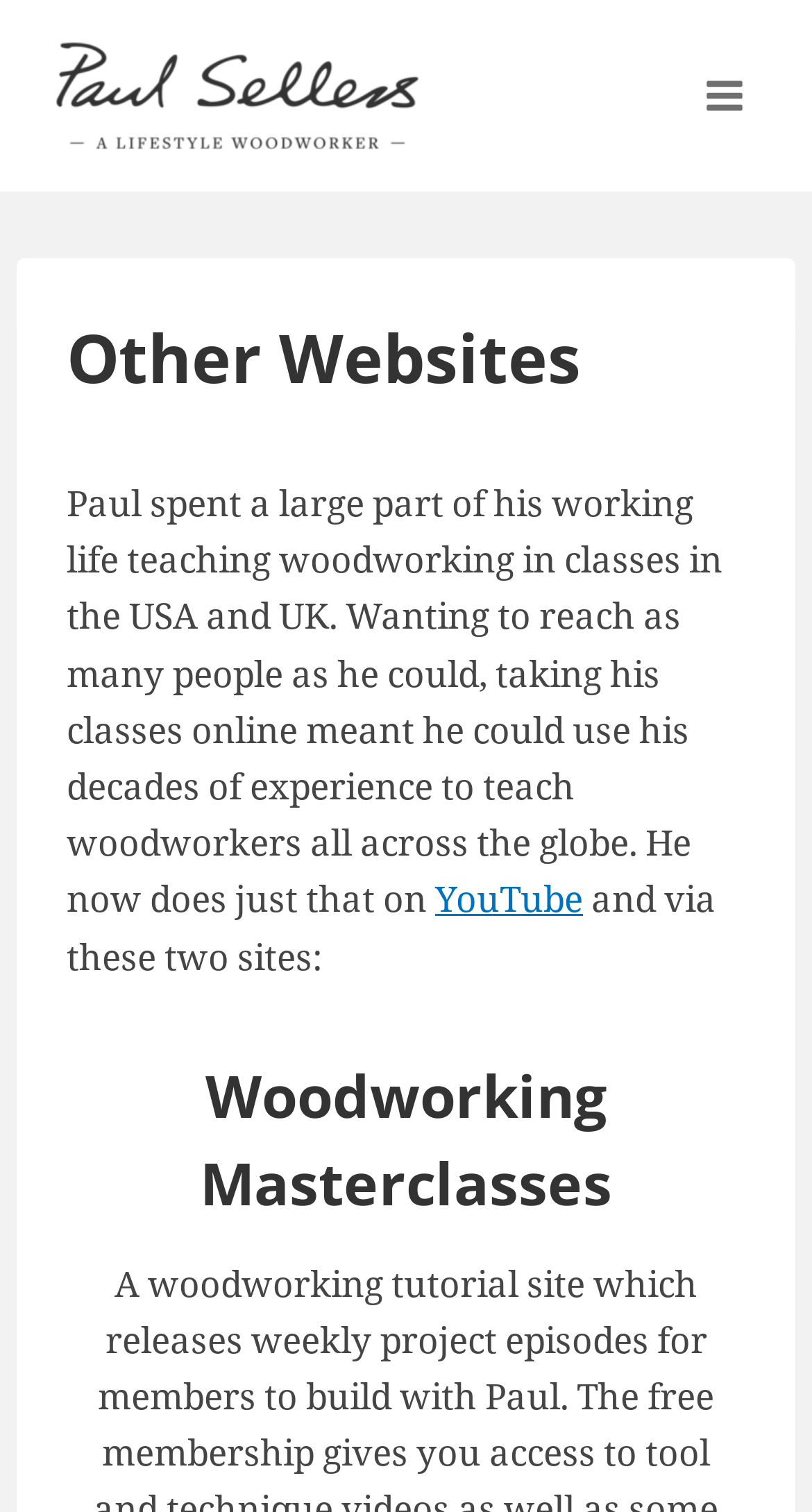Answer the question using only a single word or phrase: 
What platform does Paul use to teach woodworkers?

YouTube